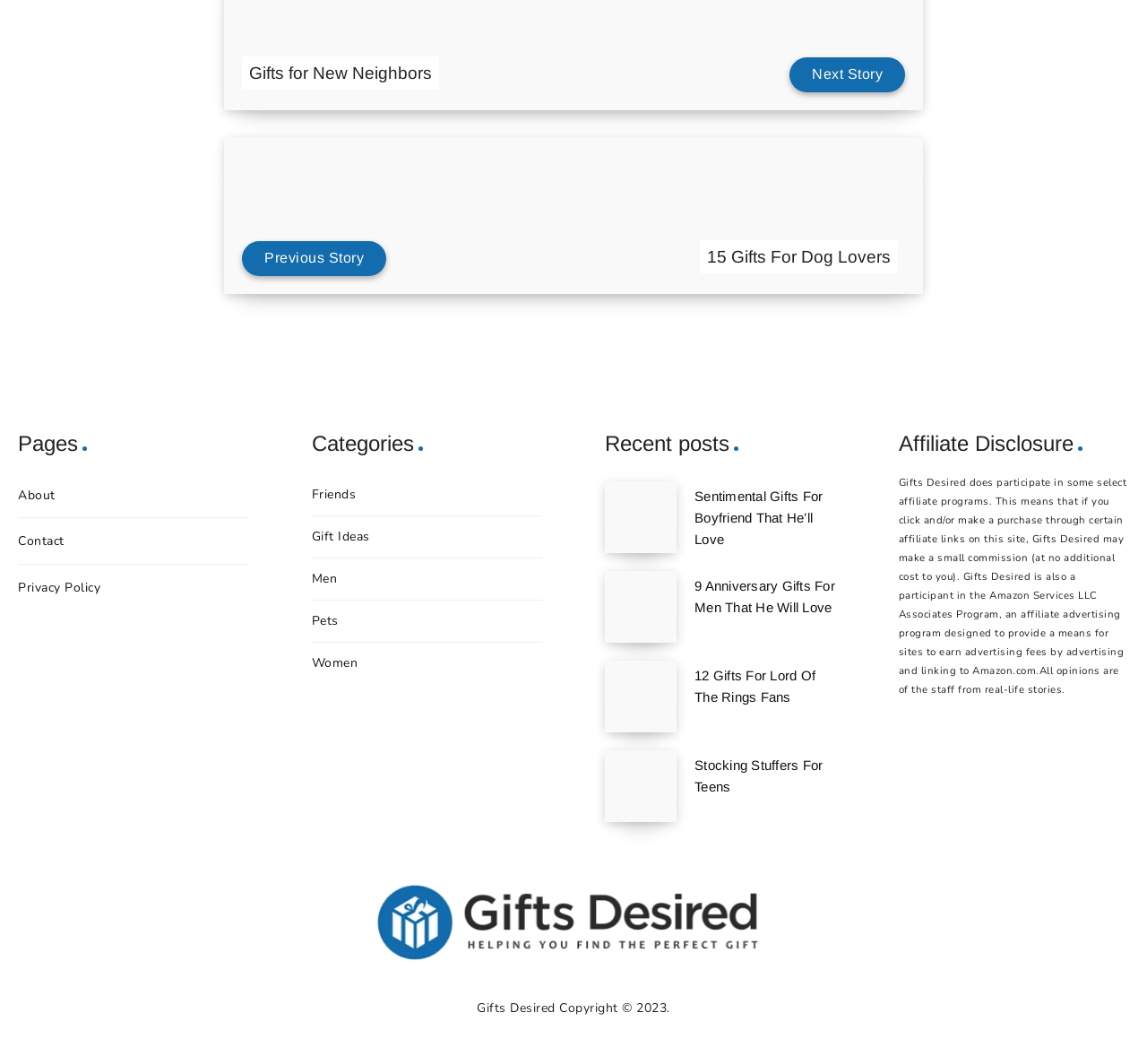Locate the bounding box coordinates of the clickable element to fulfill the following instruction: "Explore the 'Categories' section". Provide the coordinates as four float numbers between 0 and 1 in the format [left, top, right, bottom].

[0.271, 0.403, 0.473, 0.431]